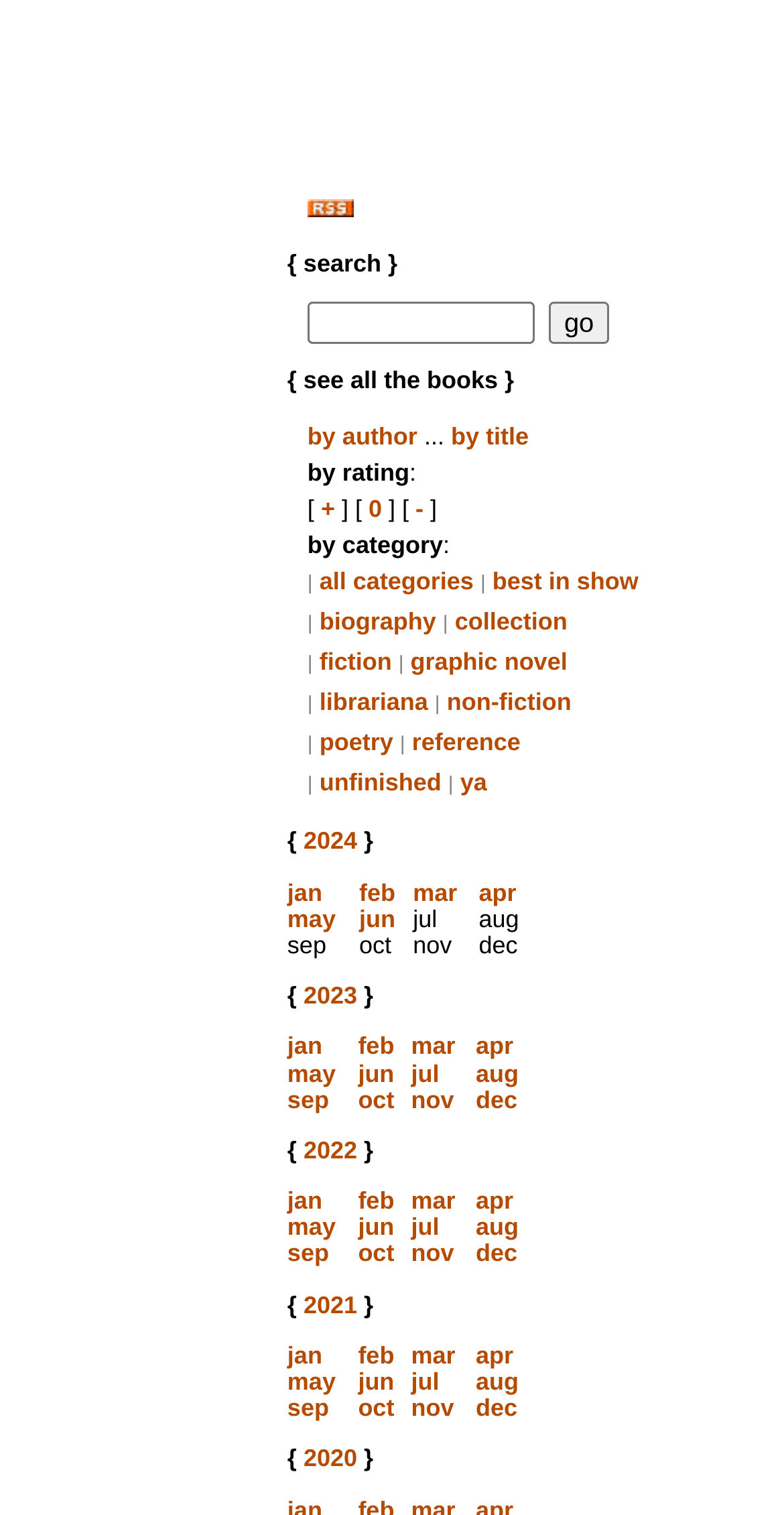Please indicate the bounding box coordinates of the element's region to be clicked to achieve the instruction: "get the rss feed". Provide the coordinates as four float numbers between 0 and 1, i.e., [left, top, right, bottom].

[0.392, 0.129, 0.451, 0.147]